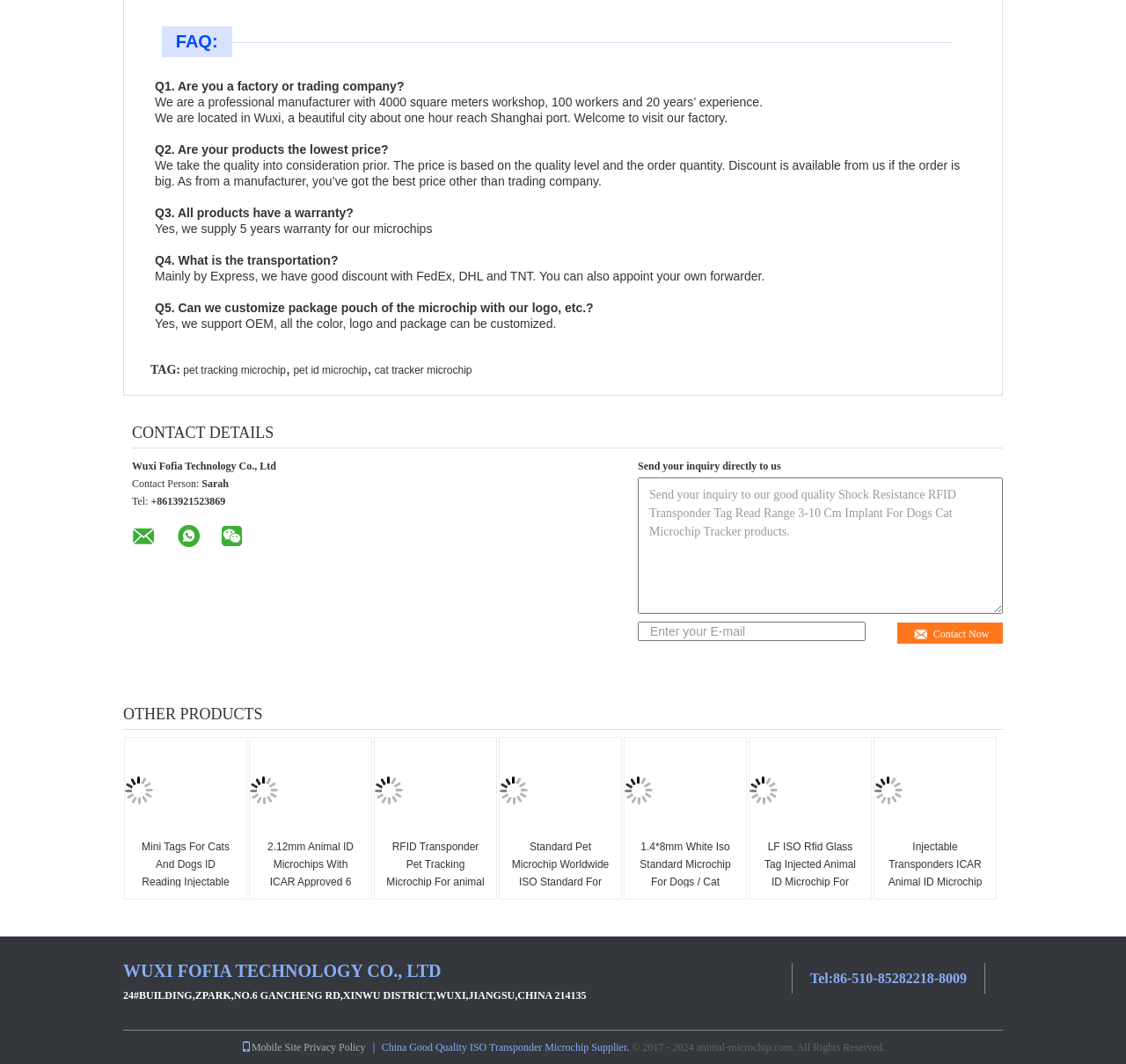Locate the bounding box coordinates of the clickable region necessary to complete the following instruction: "Visit the Twitch page". Provide the coordinates in the format of four float numbers between 0 and 1, i.e., [left, top, right, bottom].

None